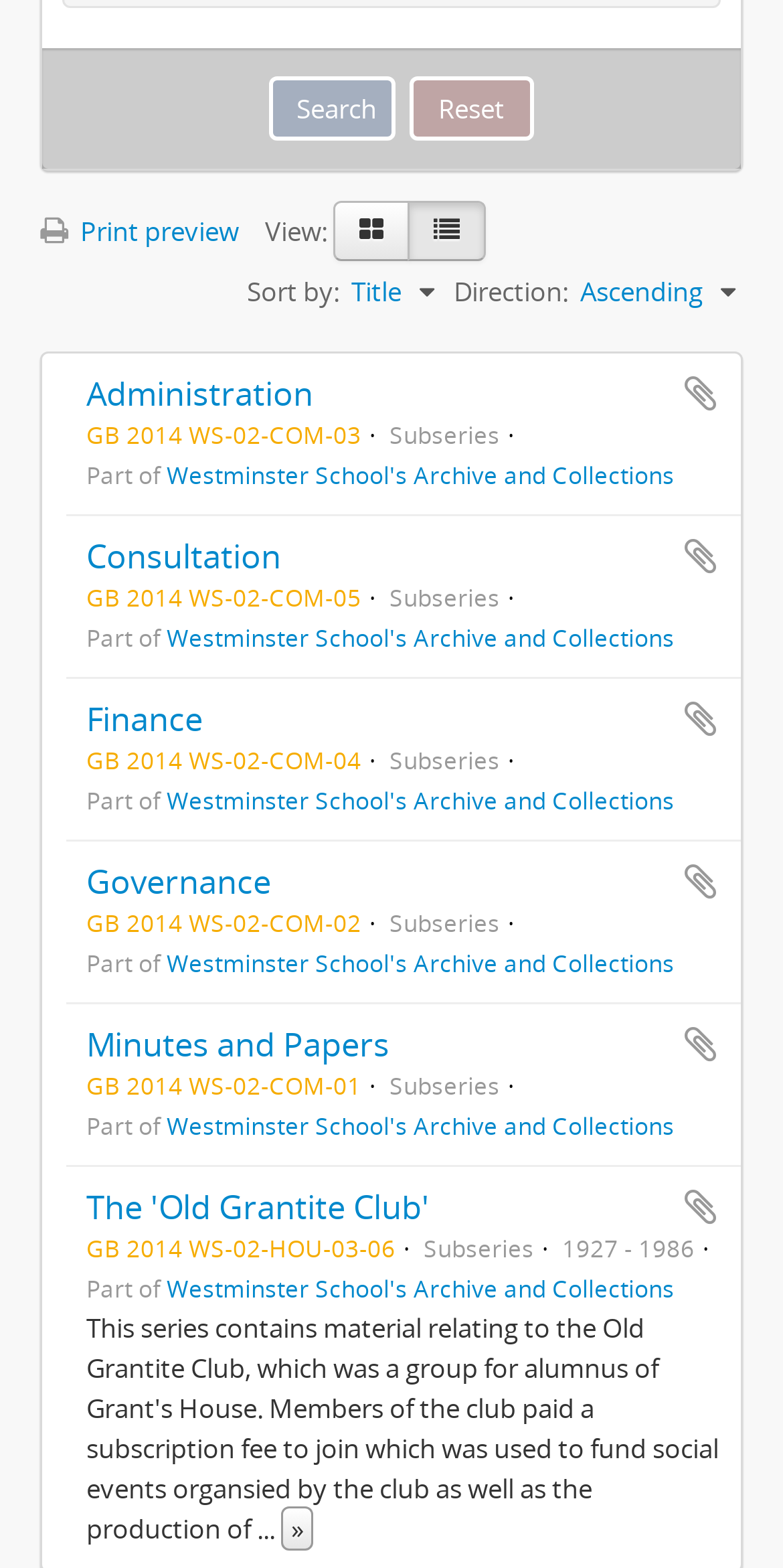Please identify the bounding box coordinates for the region that you need to click to follow this instruction: "View Administration".

[0.11, 0.237, 0.4, 0.265]